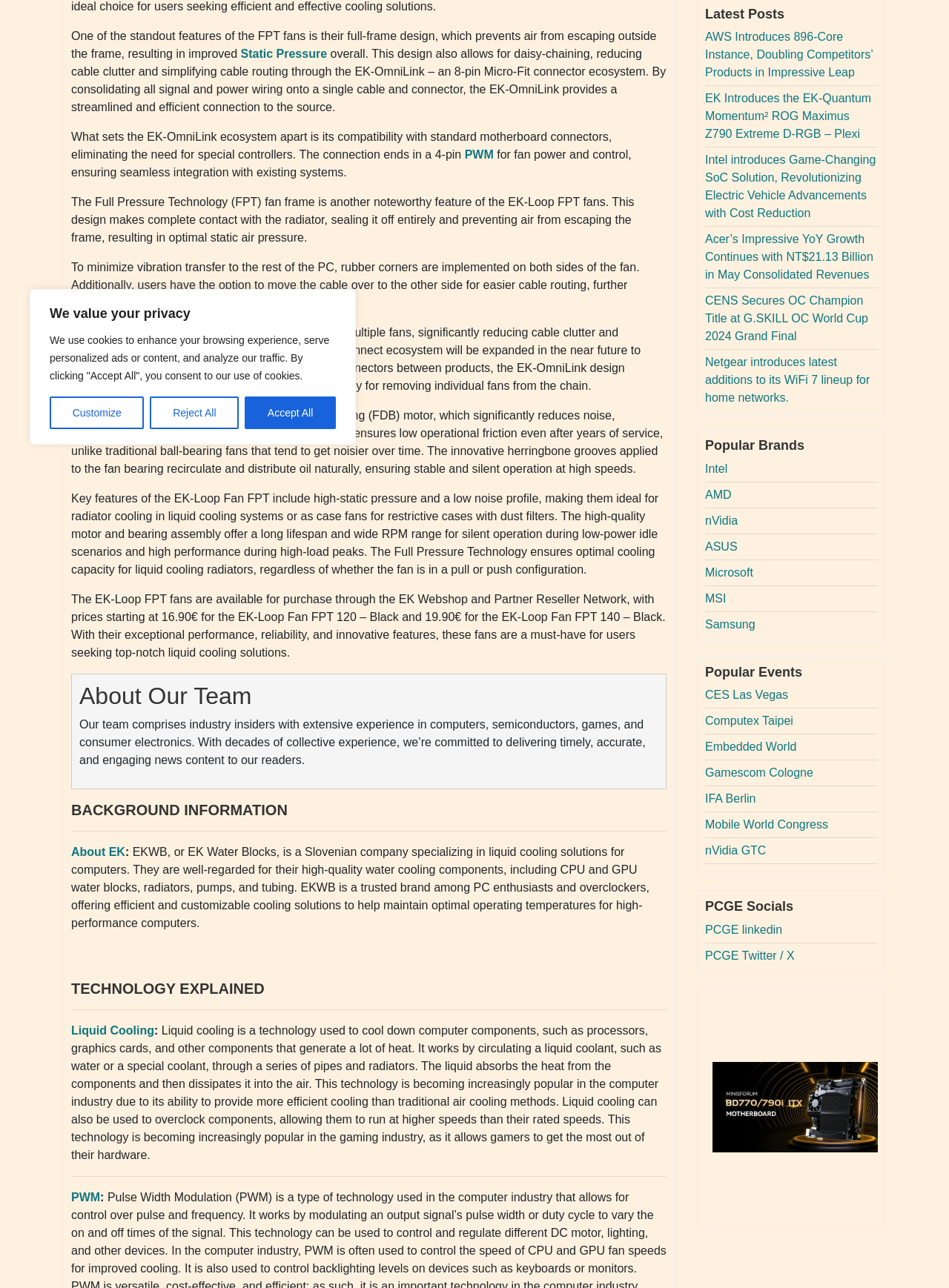Identify the bounding box of the HTML element described here: "Mobile World Congress". Provide the coordinates as four float numbers between 0 and 1: [left, top, right, bottom].

[0.743, 0.635, 0.873, 0.645]